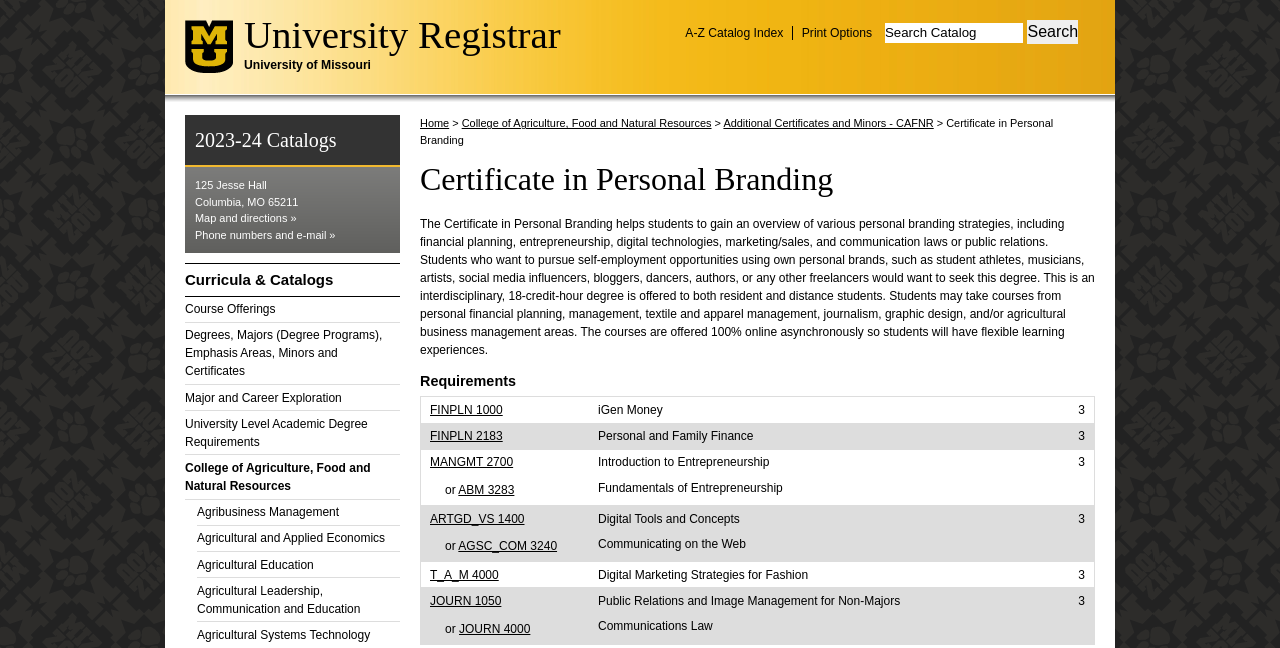Please answer the following question using a single word or phrase: 
What is the name of the university?

University of Missouri